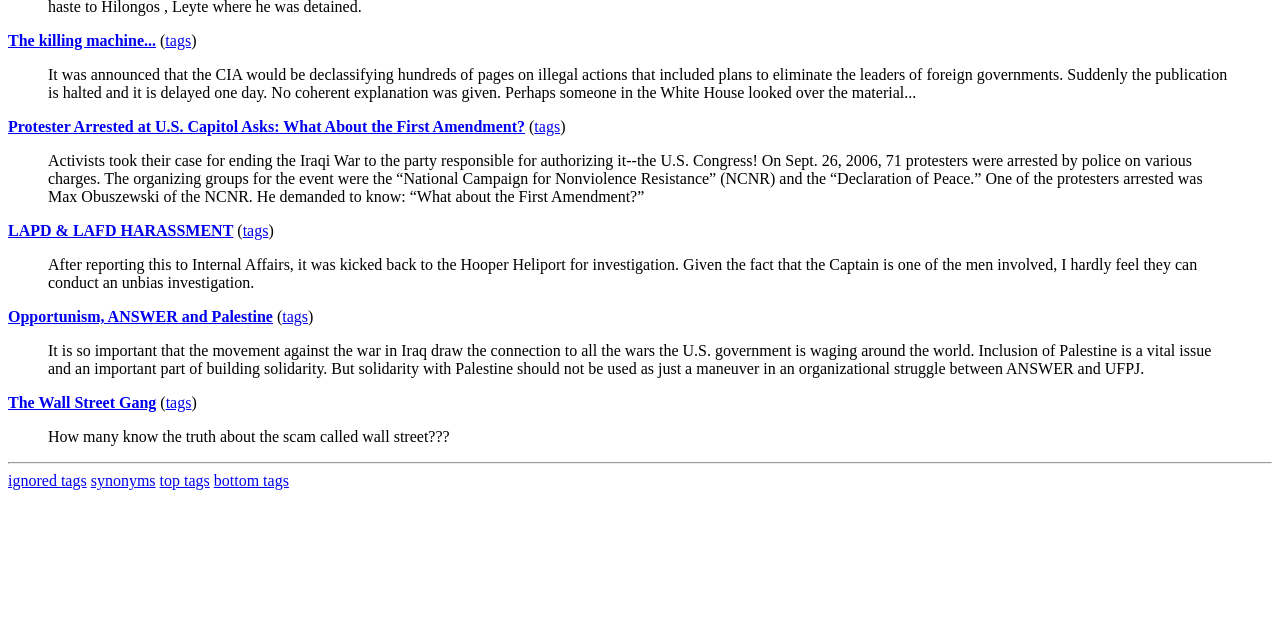Given the description of the UI element: "top tags", predict the bounding box coordinates in the form of [left, top, right, bottom], with each value being a float between 0 and 1.

[0.125, 0.737, 0.164, 0.764]